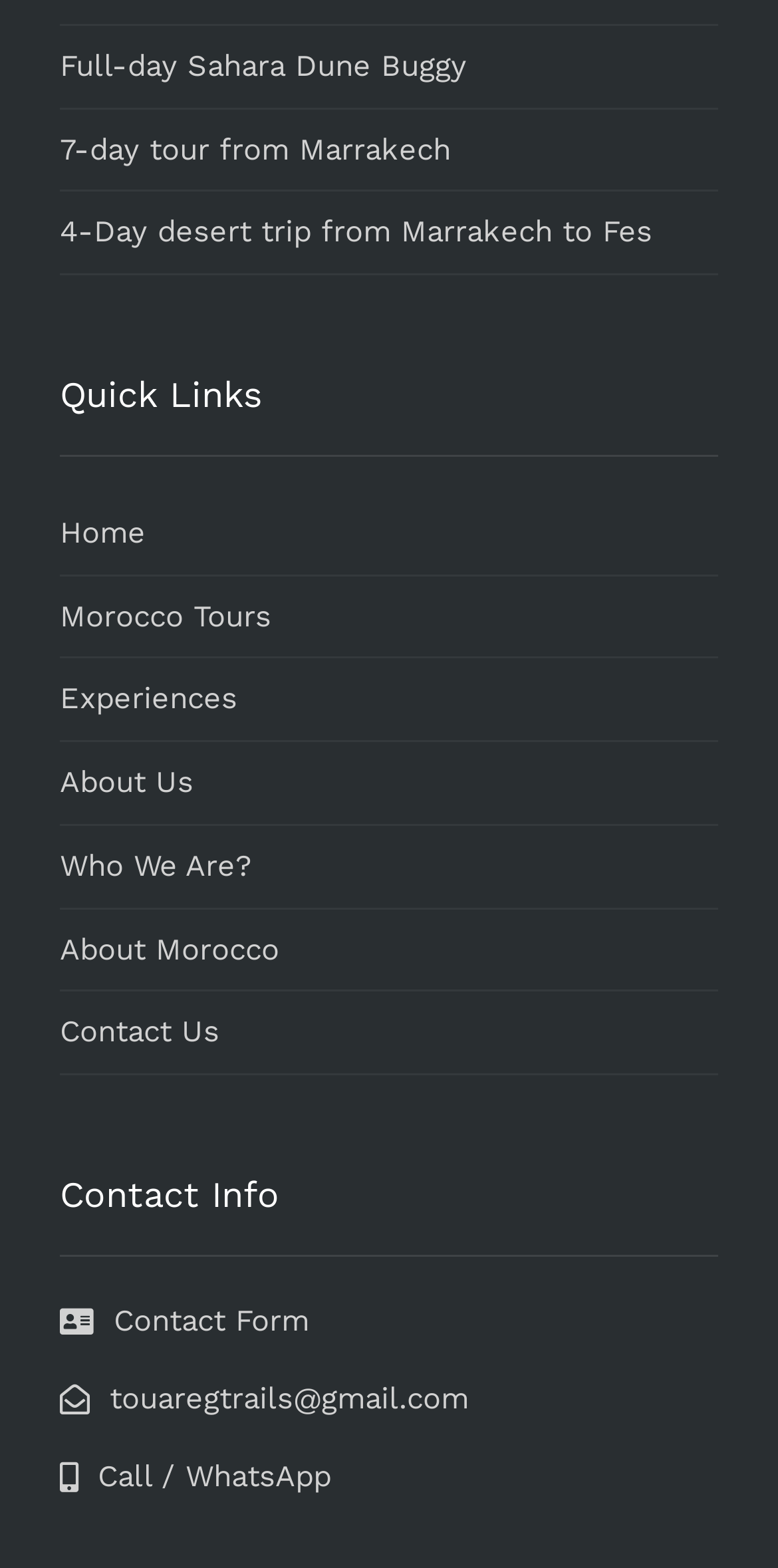Could you highlight the region that needs to be clicked to execute the instruction: "View Contact Form"?

[0.077, 0.831, 0.397, 0.854]